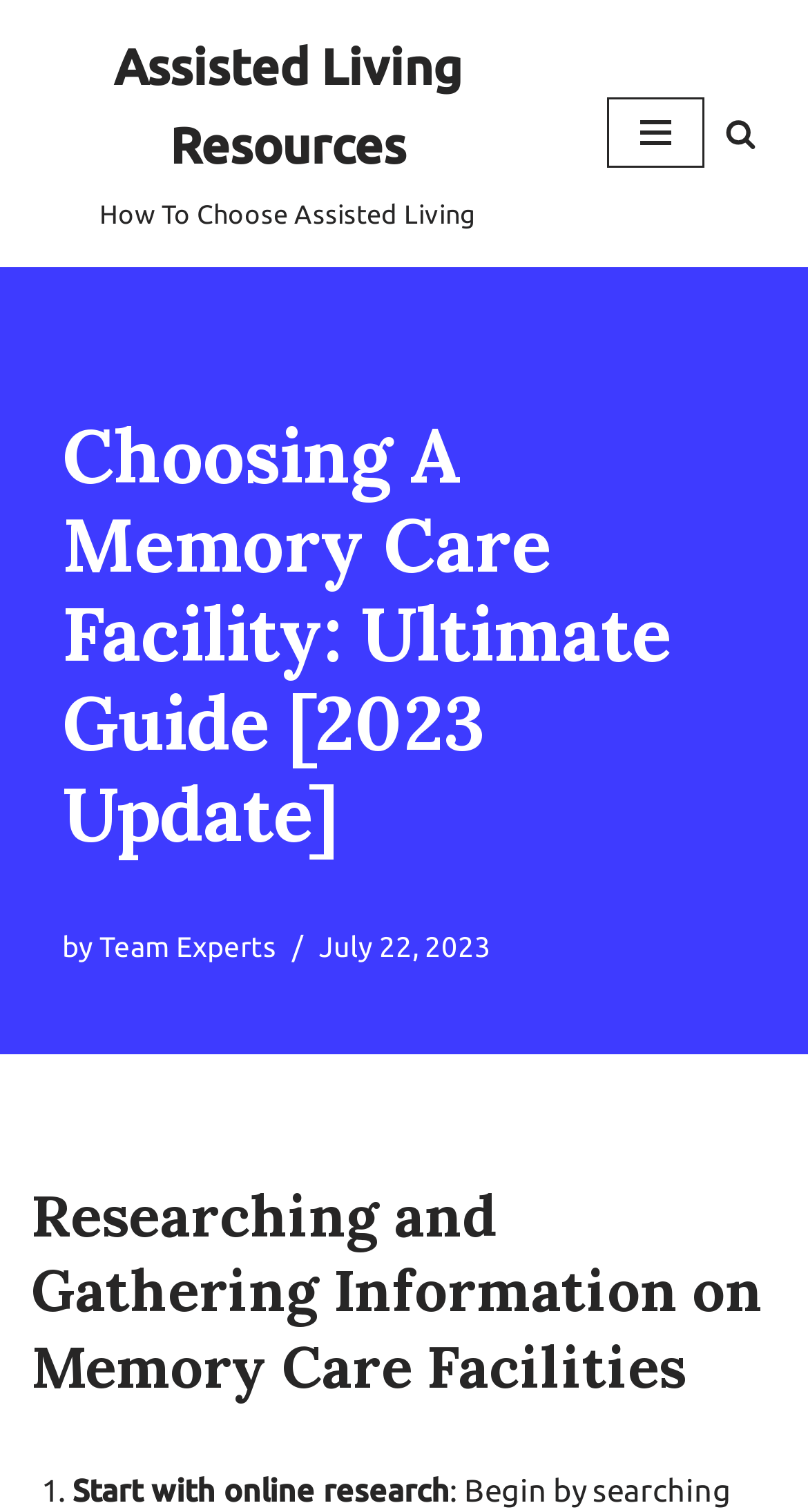Answer the following inquiry with a single word or phrase:
What is the first step in researching memory care facilities?

Start with online research